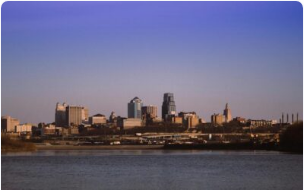Thoroughly describe the content and context of the image.

The image captures a stunning skyline view of Kansas City, showcasing its distinctive architectural features against a serene backdrop. The scene is bathed in soft, natural light, highlighting the silhouettes of both modern skyscrapers and historical buildings. The city is reflected in the calm waters of the river in the foreground, adding depth and tranquility to the composition. This imagery aligns with the context of purchasing Kansas City proxies, emphasizing the city's vibrant digital landscape and the advantages of utilizing various proxy solutions for enhanced online experiences.